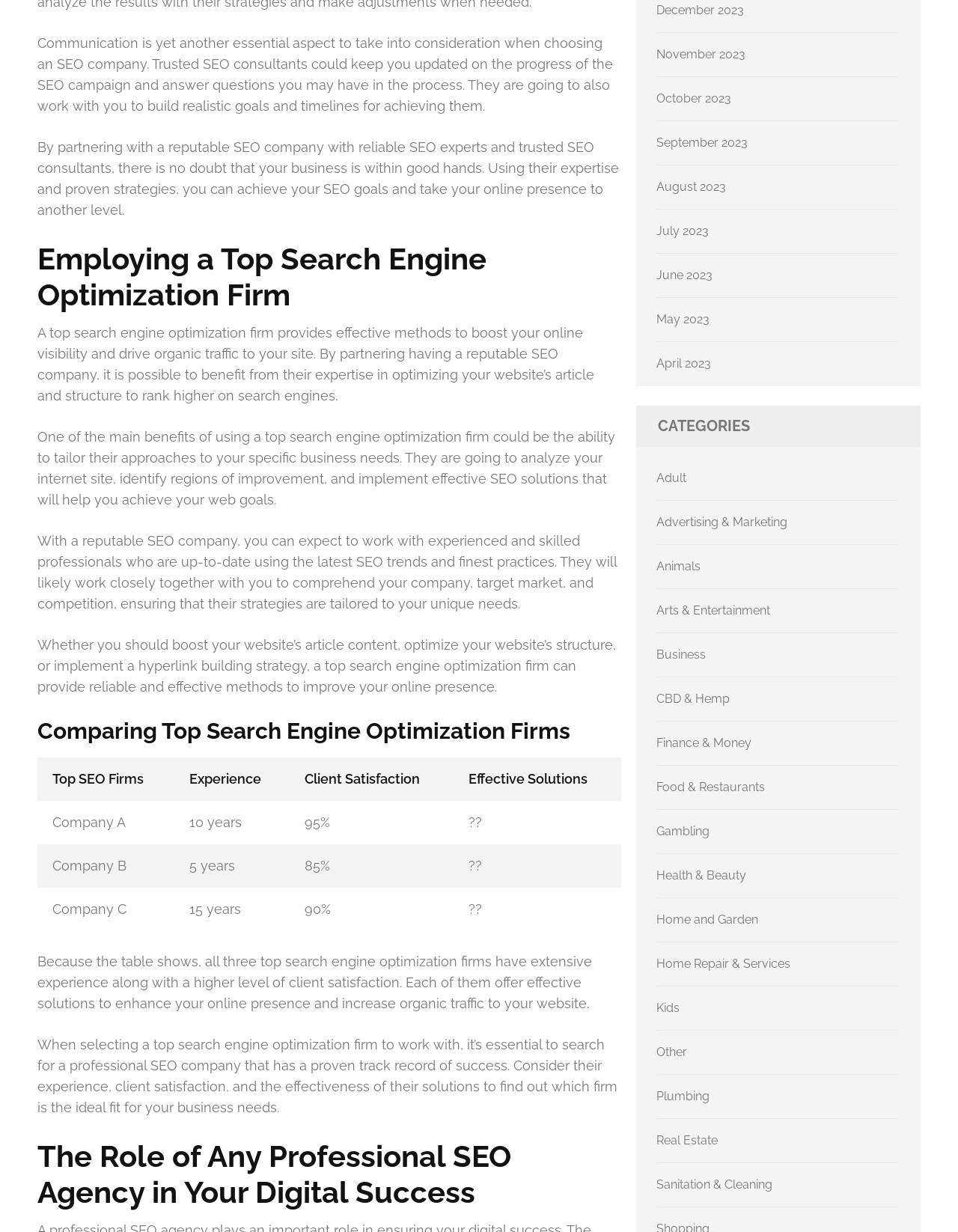Specify the bounding box coordinates of the area to click in order to follow the given instruction: "Log in to the system."

None